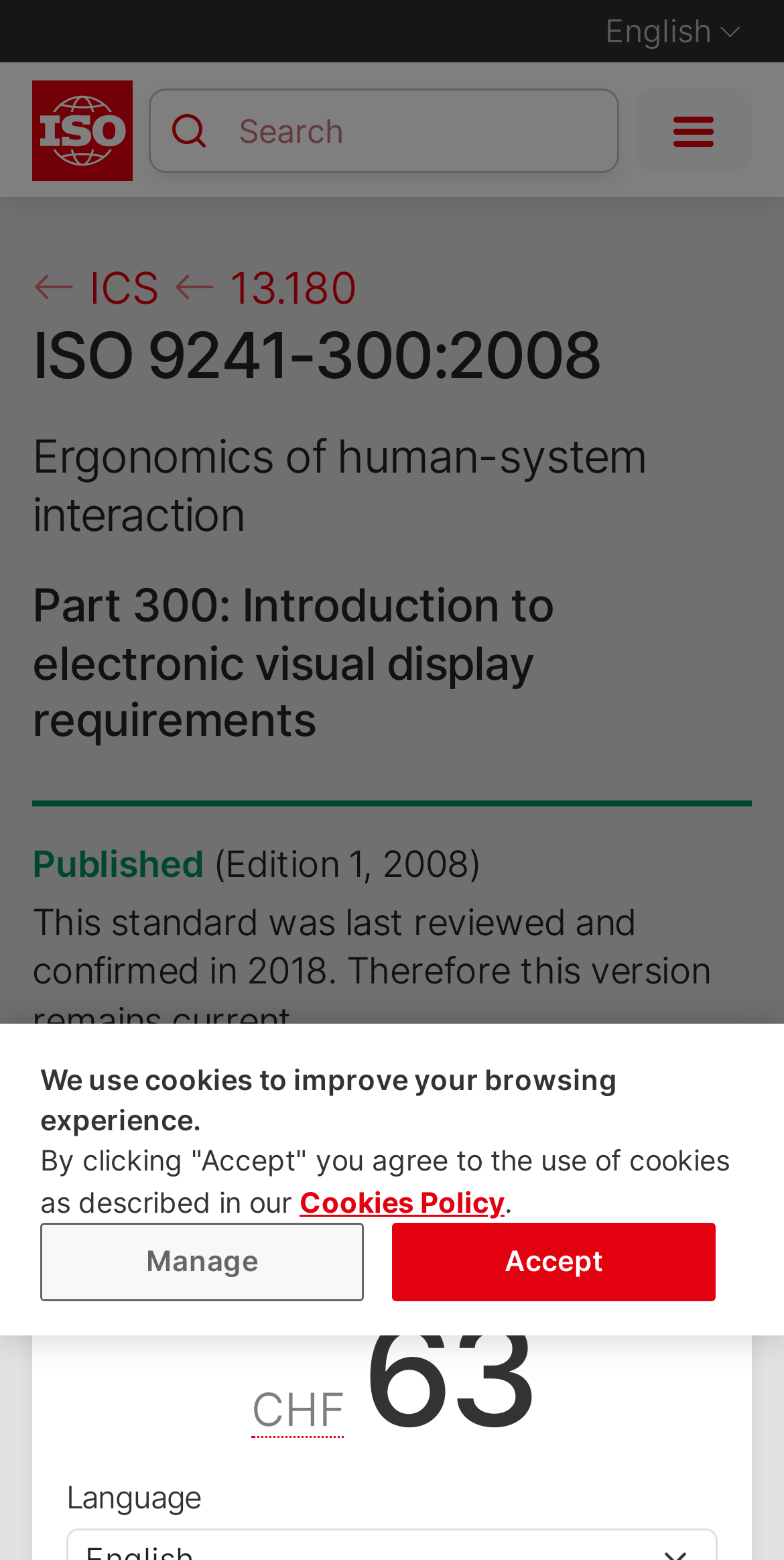Please locate the bounding box coordinates of the element that should be clicked to complete the given instruction: "Visit the International Organization for Standardization website".

[0.041, 0.051, 0.169, 0.116]